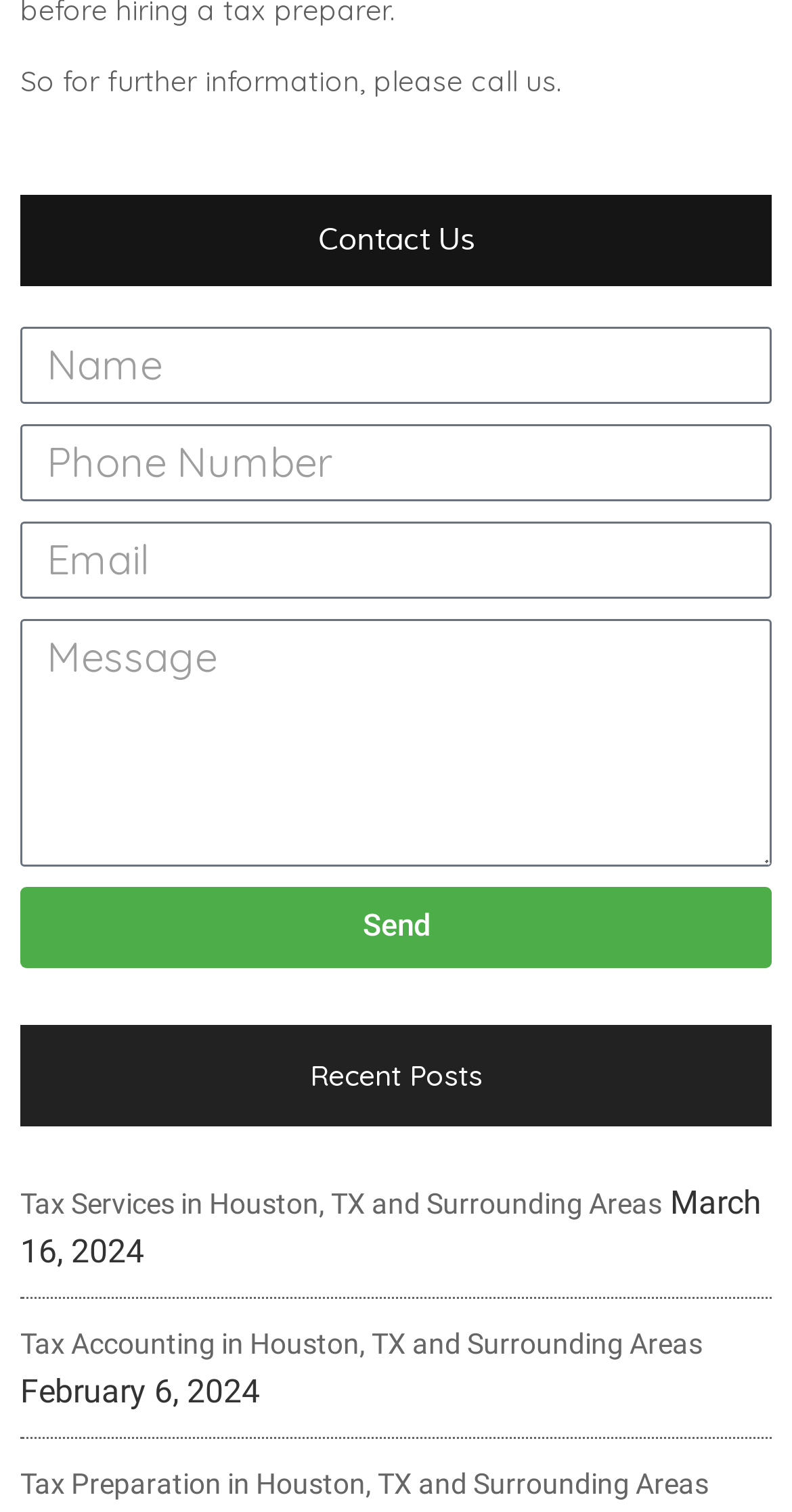Determine the bounding box coordinates of the region to click in order to accomplish the following instruction: "Enter your name". Provide the coordinates as four float numbers between 0 and 1, specifically [left, top, right, bottom].

[0.026, 0.216, 0.974, 0.267]